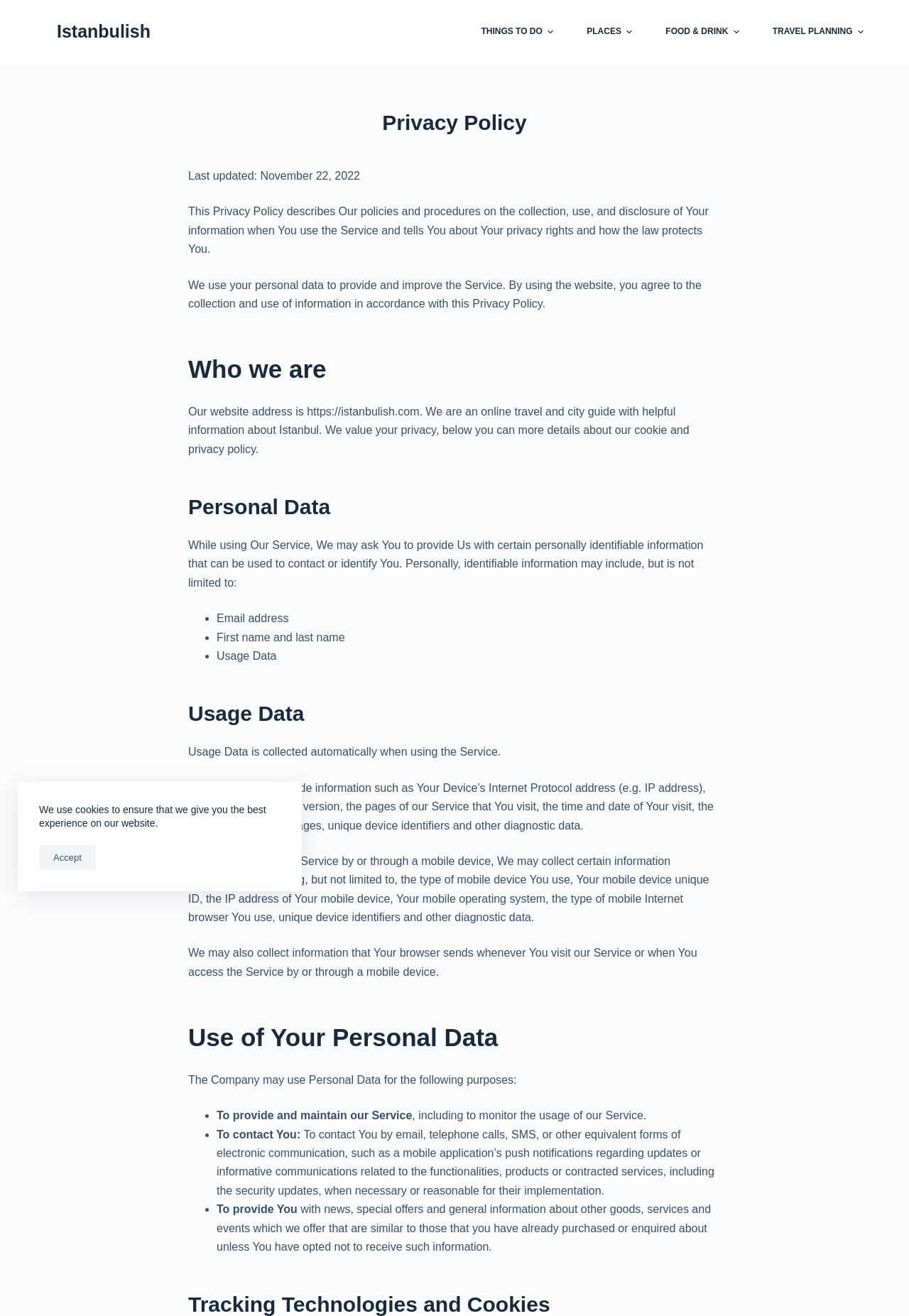Locate the bounding box coordinates of the clickable region to complete the following instruction: "Read the latest news."

None